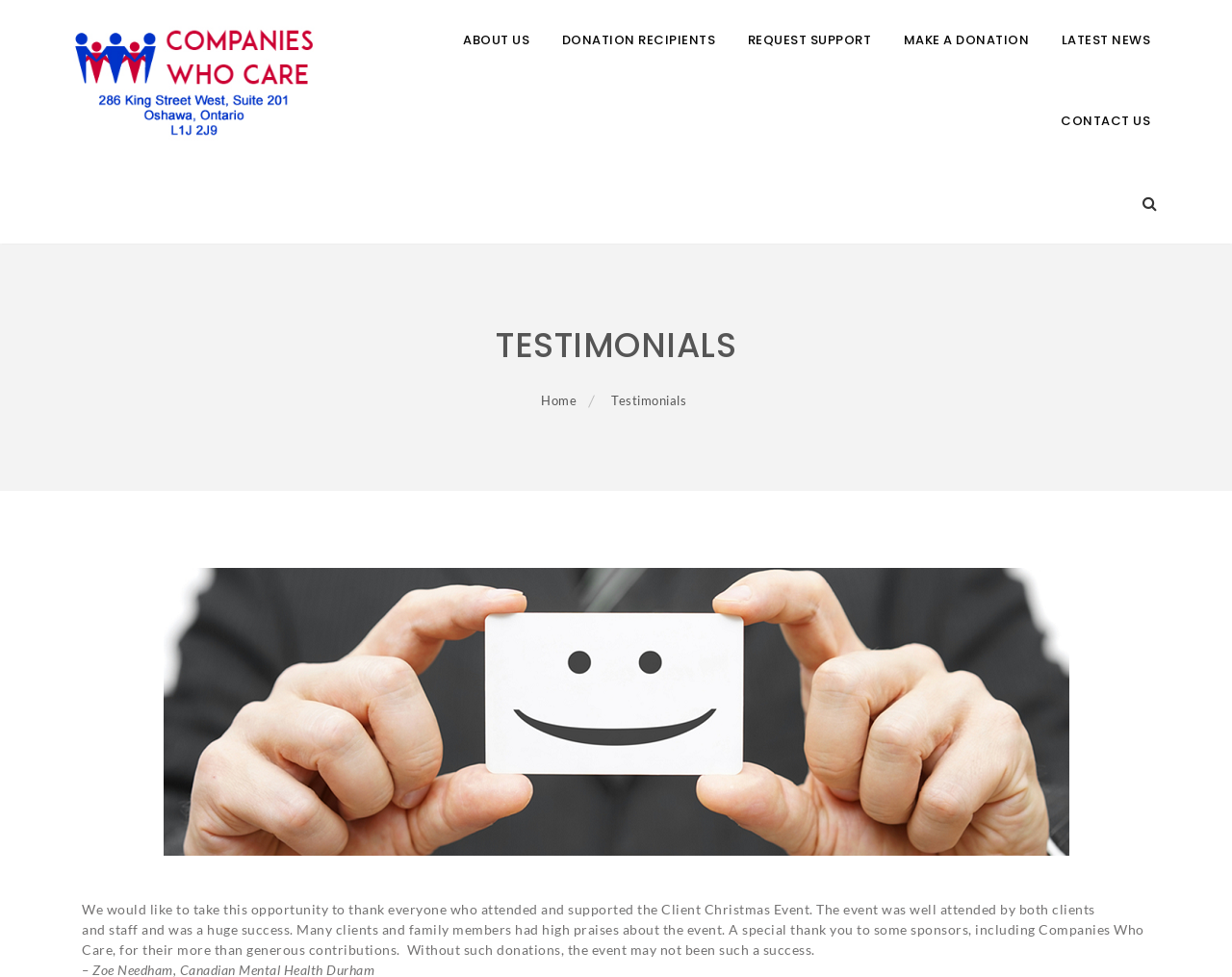What is the icon on the top right corner?
Please provide a single word or phrase as the answer based on the screenshot.

search icon